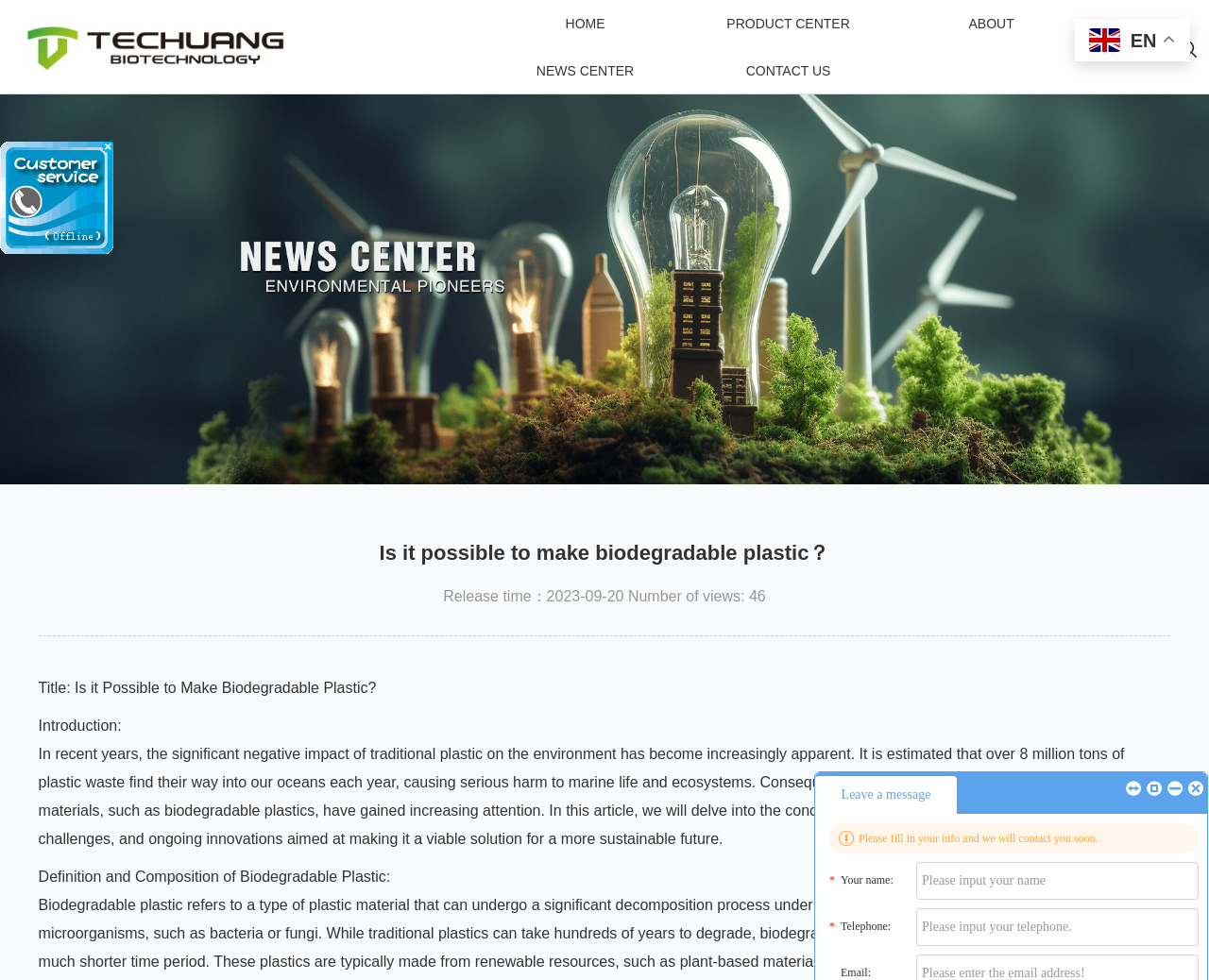Using the format (top-left x, top-left y, bottom-right x, bottom-right y), and given the element description, identify the bounding box coordinates within the screenshot: CONTACT US

[0.568, 0.048, 0.736, 0.096]